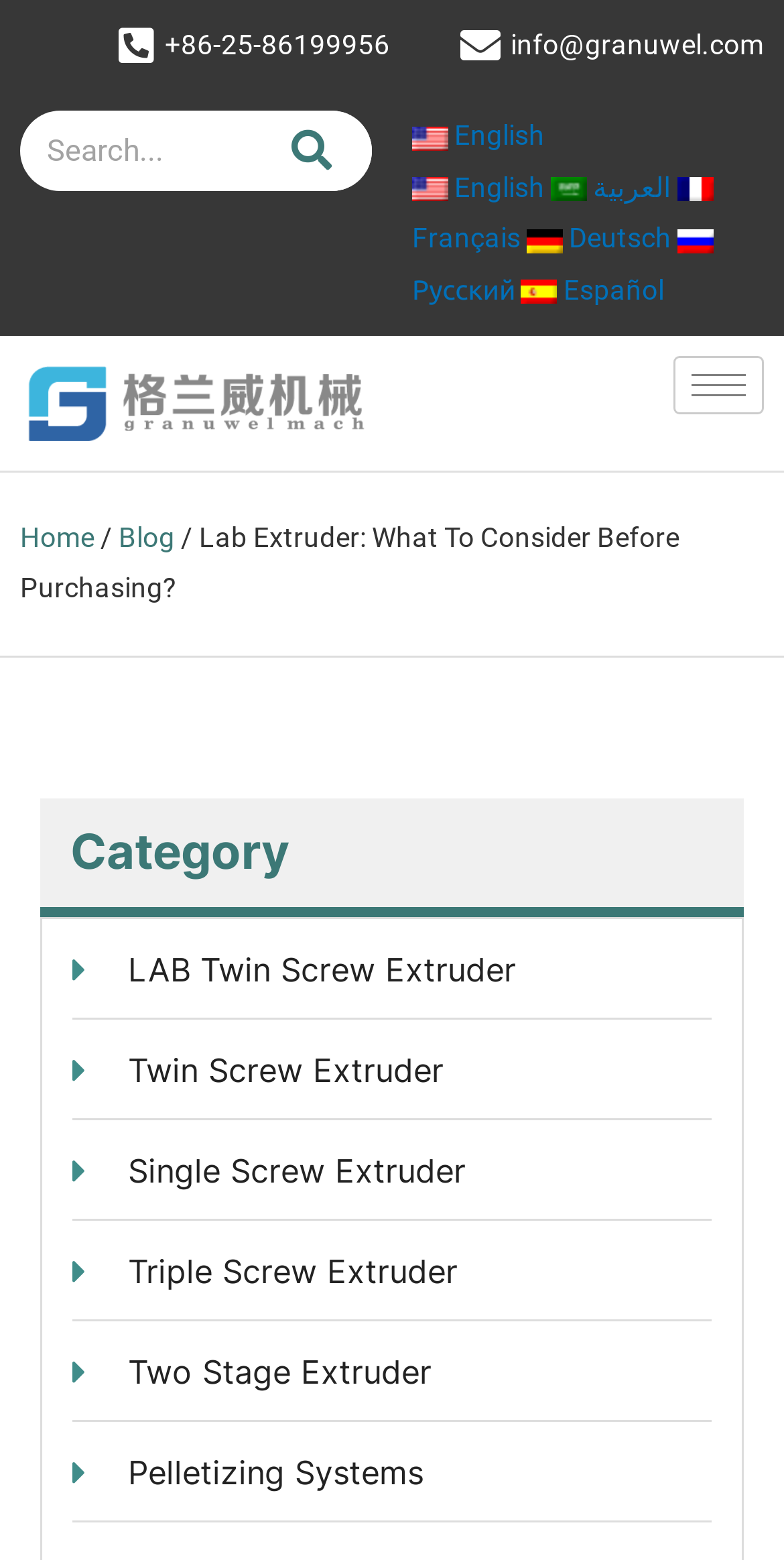Please identify the bounding box coordinates of the element's region that should be clicked to execute the following instruction: "Change language to English". The bounding box coordinates must be four float numbers between 0 and 1, i.e., [left, top, right, bottom].

[0.526, 0.077, 0.695, 0.097]